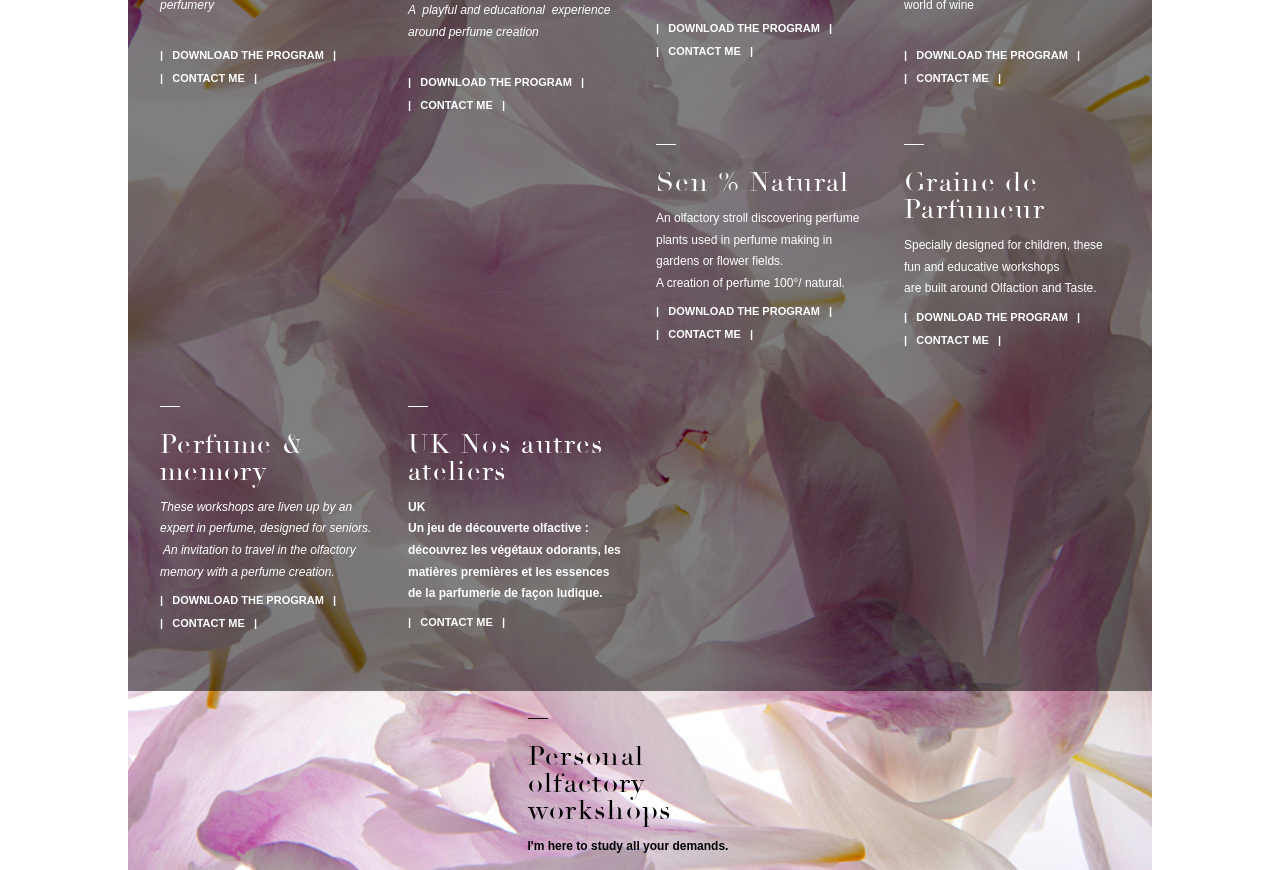Please identify the bounding box coordinates of the area that needs to be clicked to follow this instruction: "download the program".

[0.319, 0.087, 0.456, 0.101]